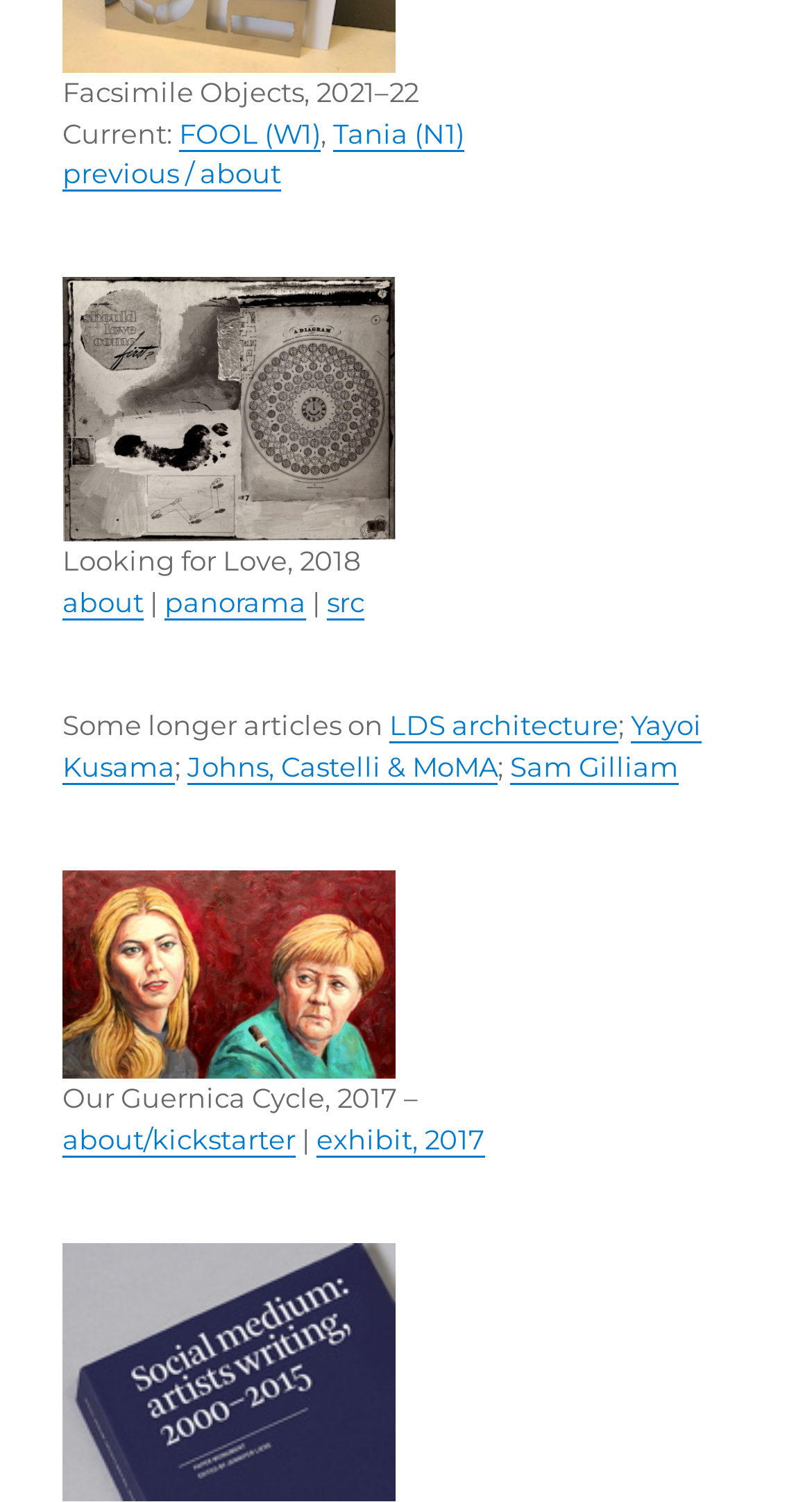From the webpage screenshot, predict the bounding box of the UI element that matches this description: "Yayoi Kusama".

[0.077, 0.471, 0.864, 0.521]